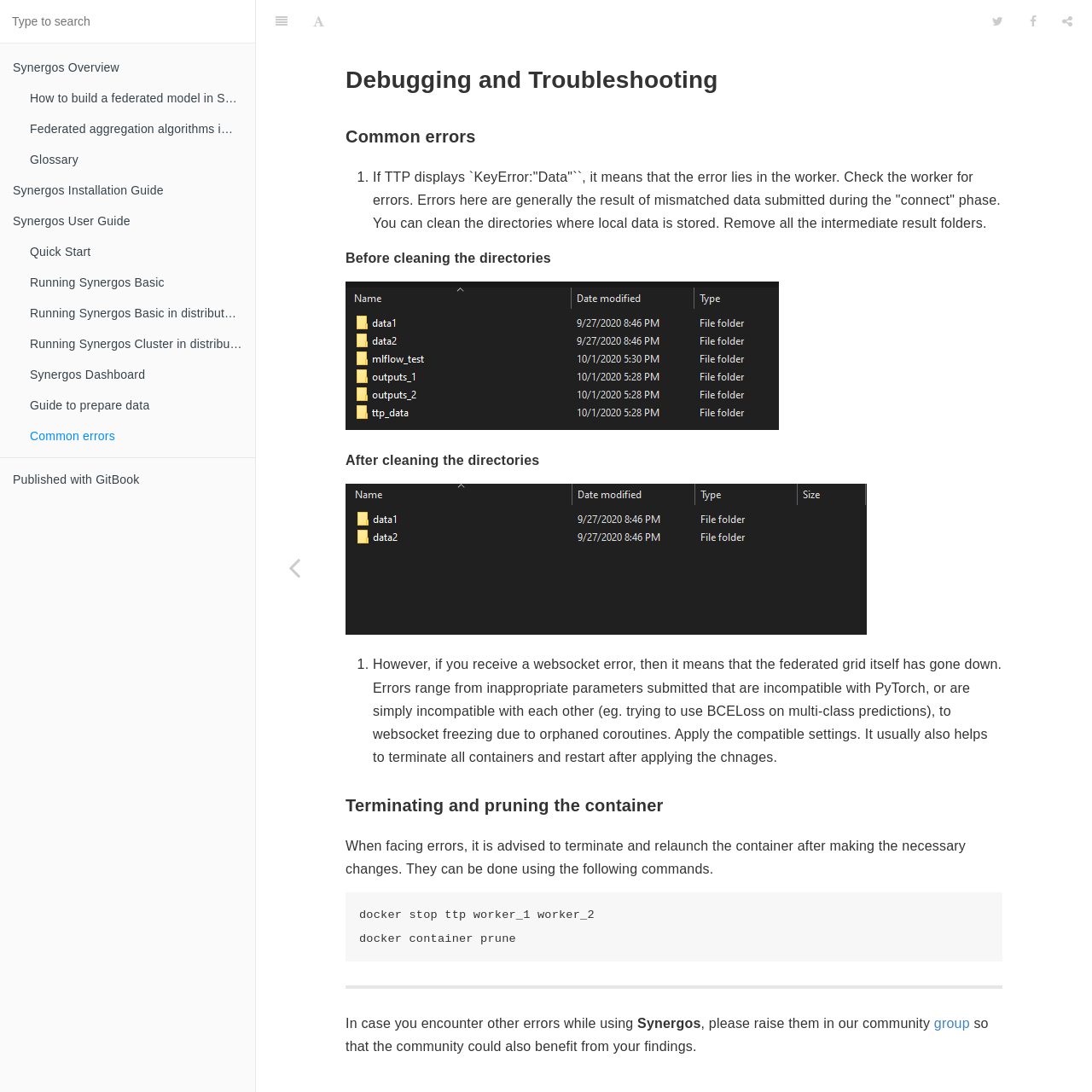Please answer the following question using a single word or phrase: 
What is the recommended action when facing websocket errors?

Terminate and relaunch the container